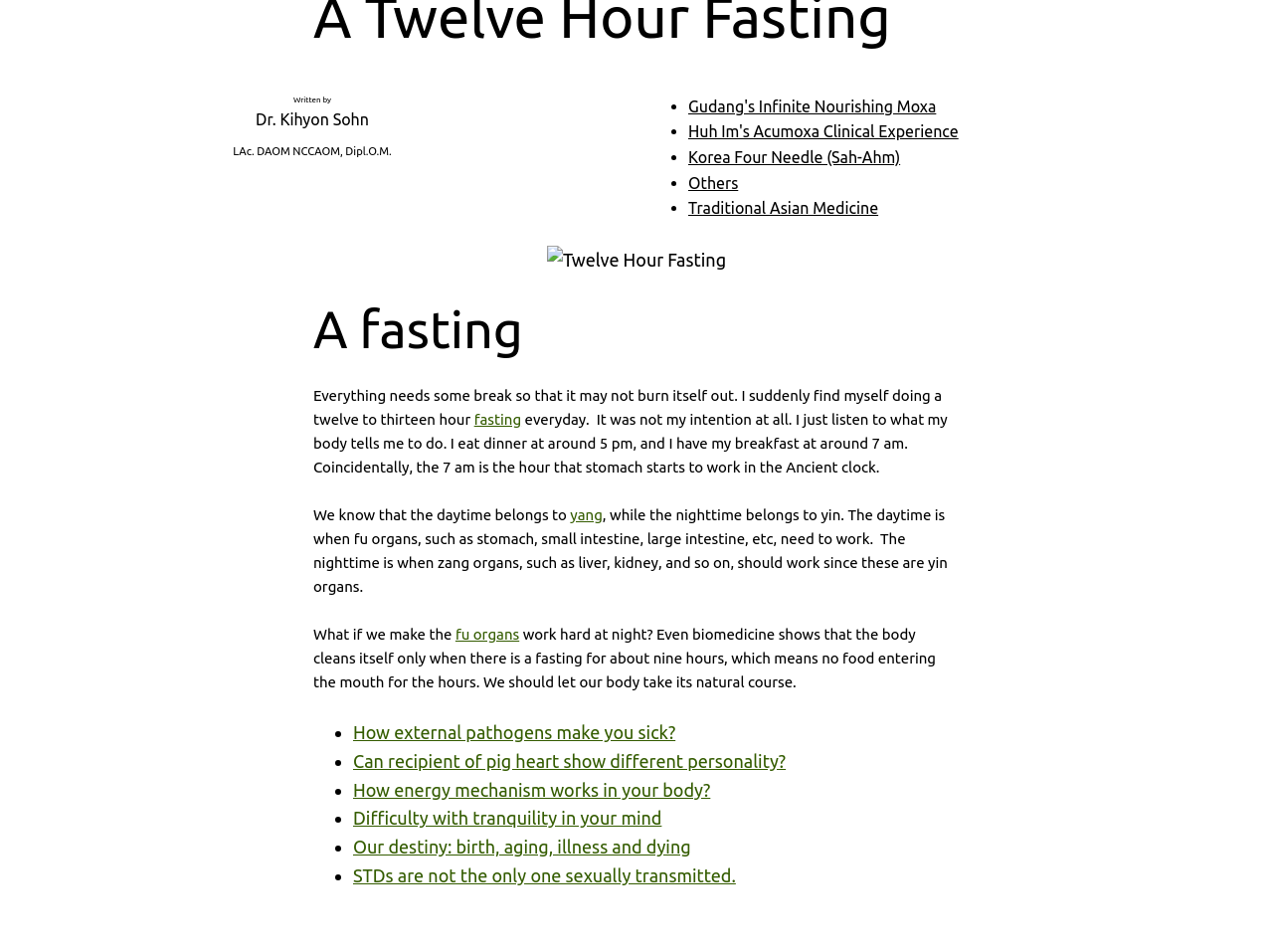Identify the bounding box of the UI element described as follows: "Contact us". Provide the coordinates as four float numbers in the range of 0 to 1 [left, top, right, bottom].

None